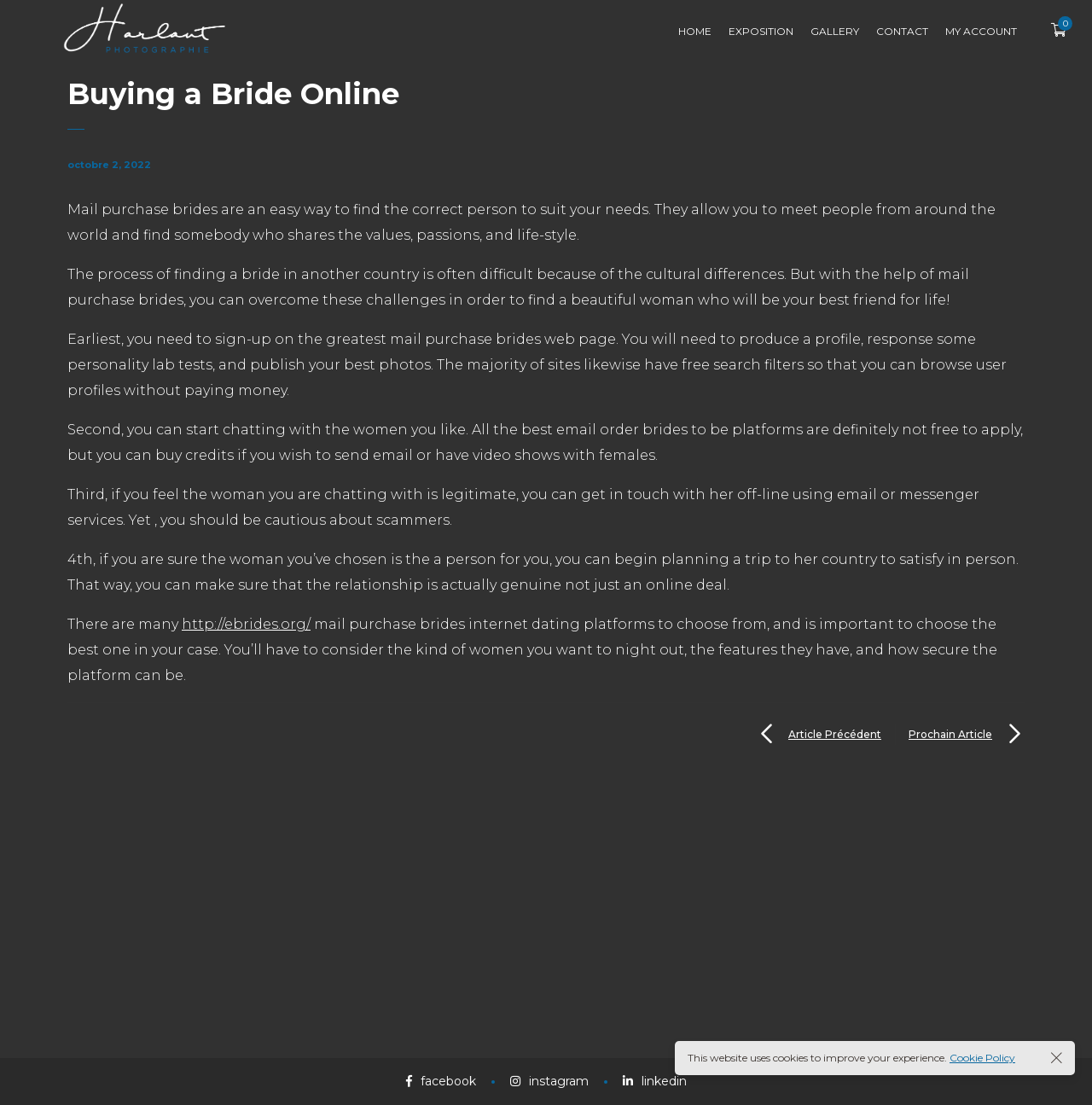Could you determine the bounding box coordinates of the clickable element to complete the instruction: "Click on HOME"? Provide the coordinates as four float numbers between 0 and 1, i.e., [left, top, right, bottom].

[0.613, 0.0, 0.659, 0.058]